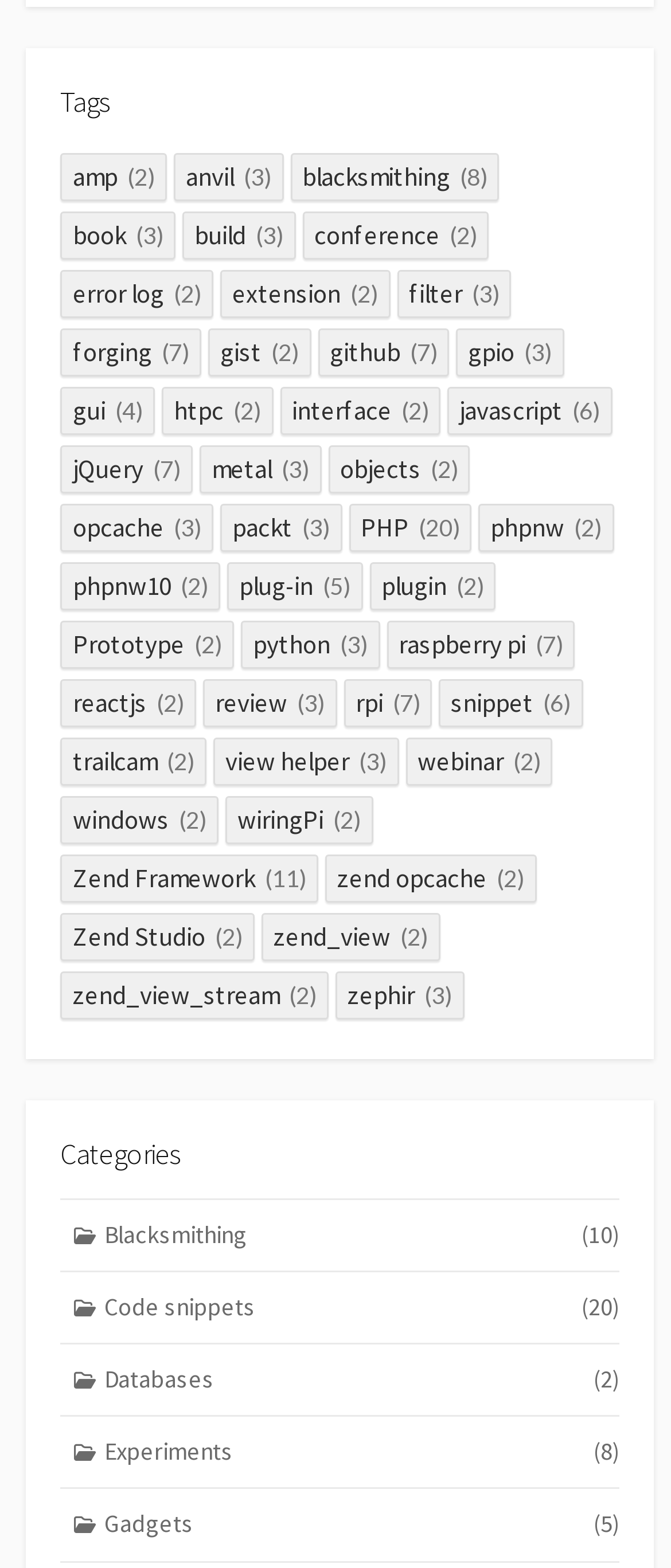How many items are under the 'blacksmithing' tag?
Using the image as a reference, give an elaborate response to the question.

I found the link 'blacksmithing (8 items)' under the 'Tags' heading, which indicates that there are 8 items under this tag.